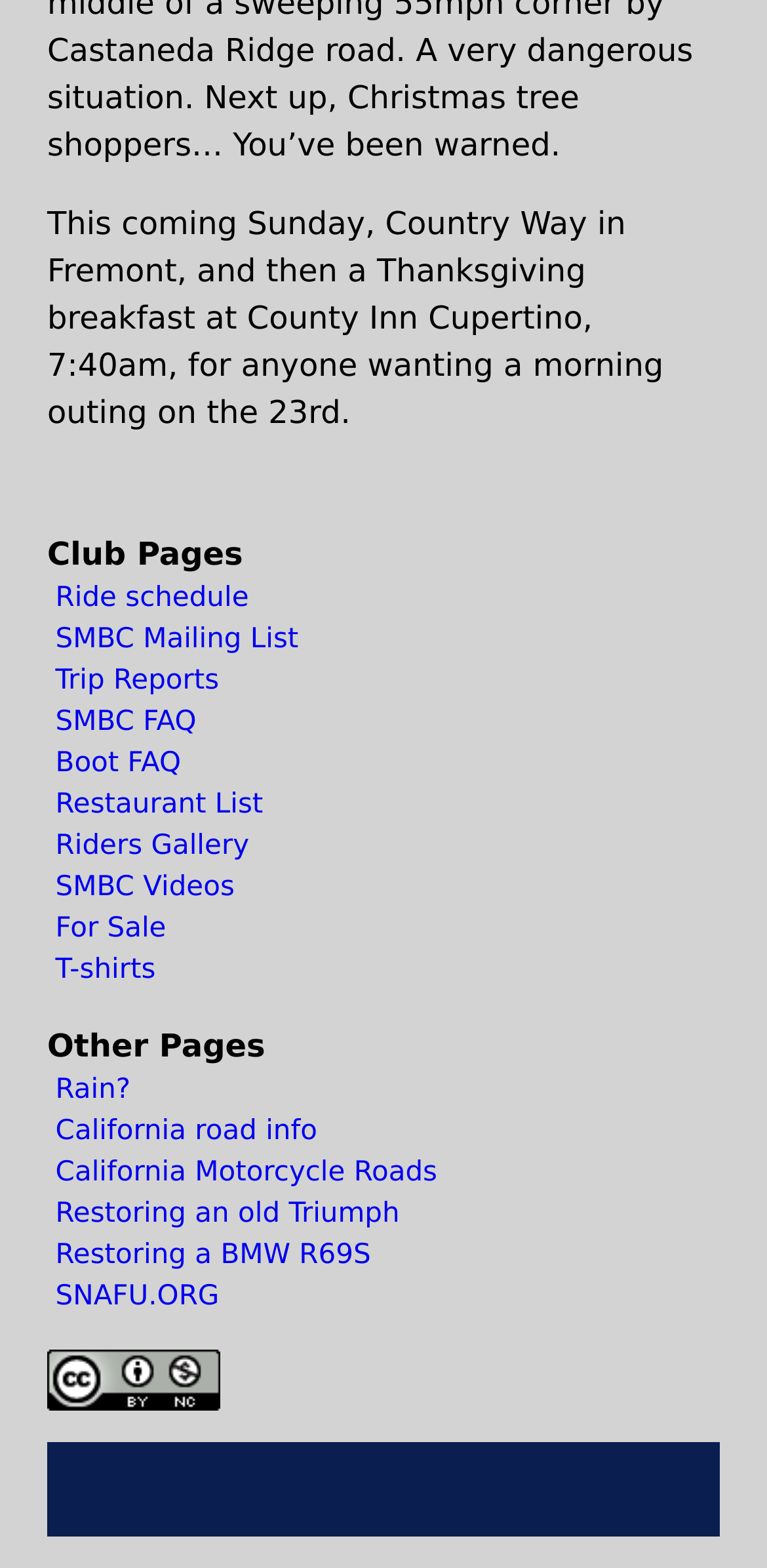Respond to the question below with a single word or phrase: How many links are there under 'Club Pages'?

9